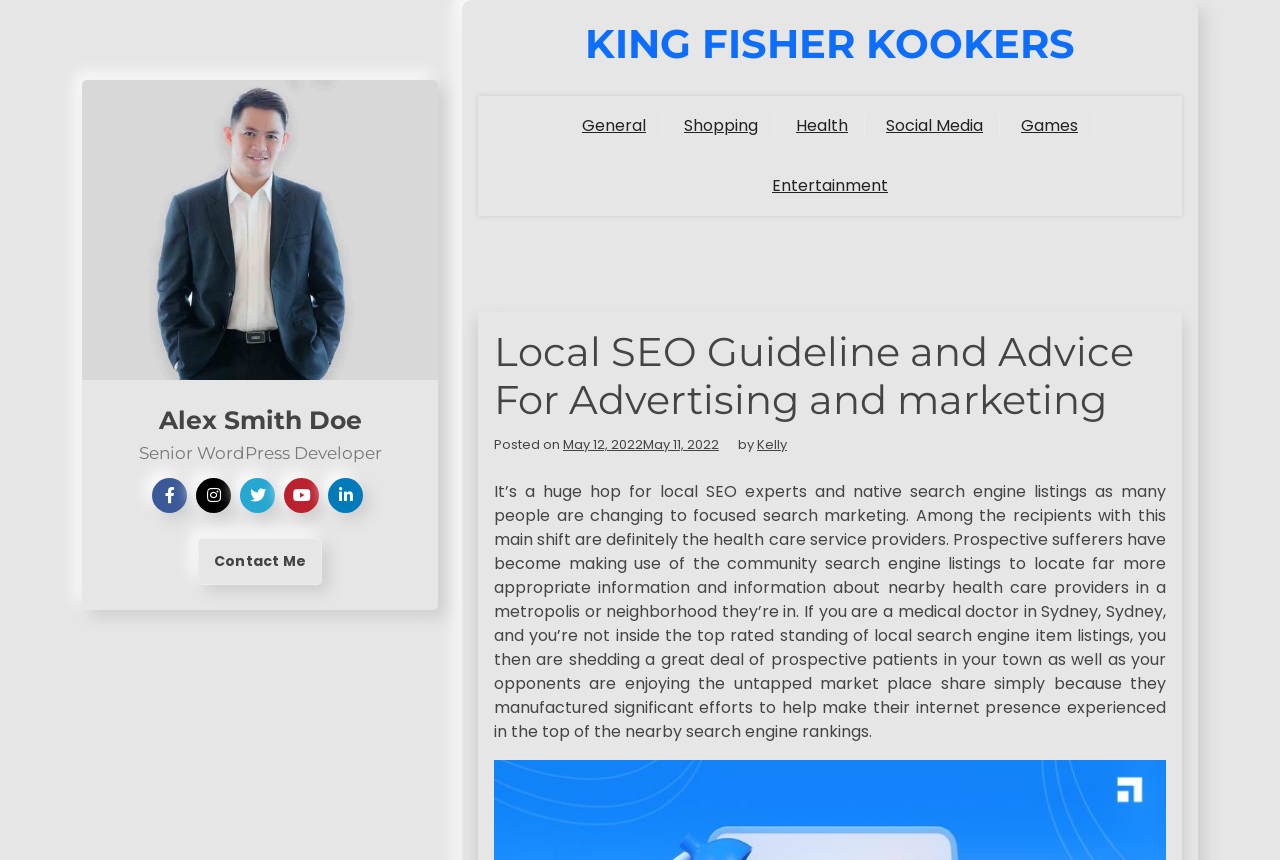Please pinpoint the bounding box coordinates for the region I should click to adhere to this instruction: "View profile".

[0.064, 0.093, 0.342, 0.442]